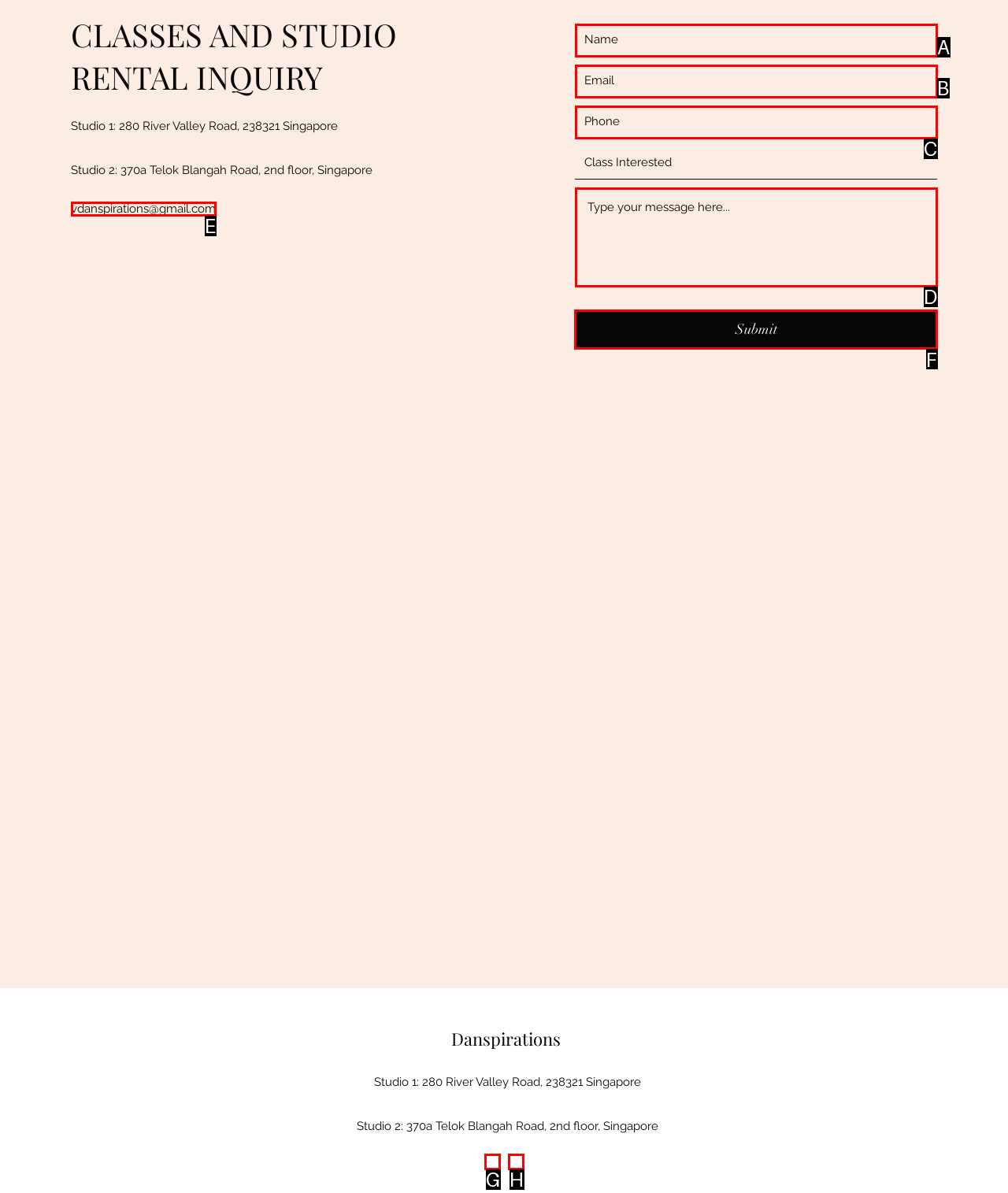Determine which option you need to click to execute the following task: Click the submit button. Provide your answer as a single letter.

F